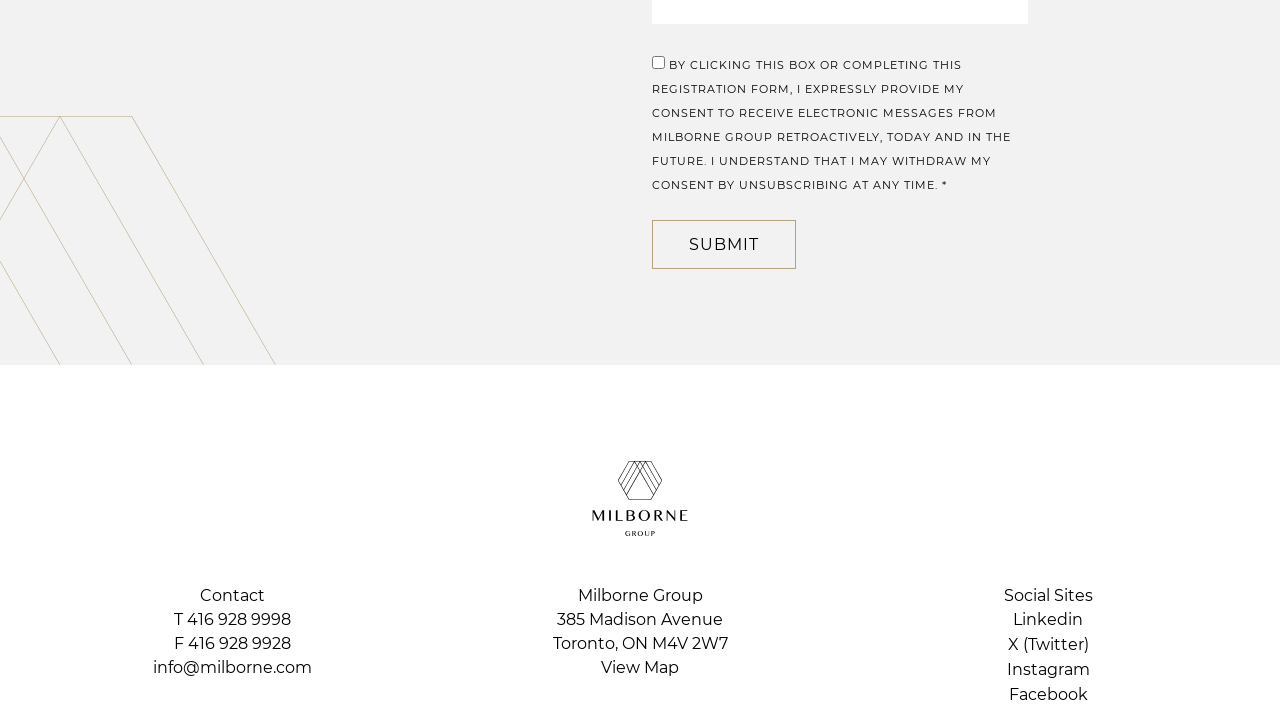Can you find the bounding box coordinates for the element to click on to achieve the instruction: "Check the inspiration section"?

None